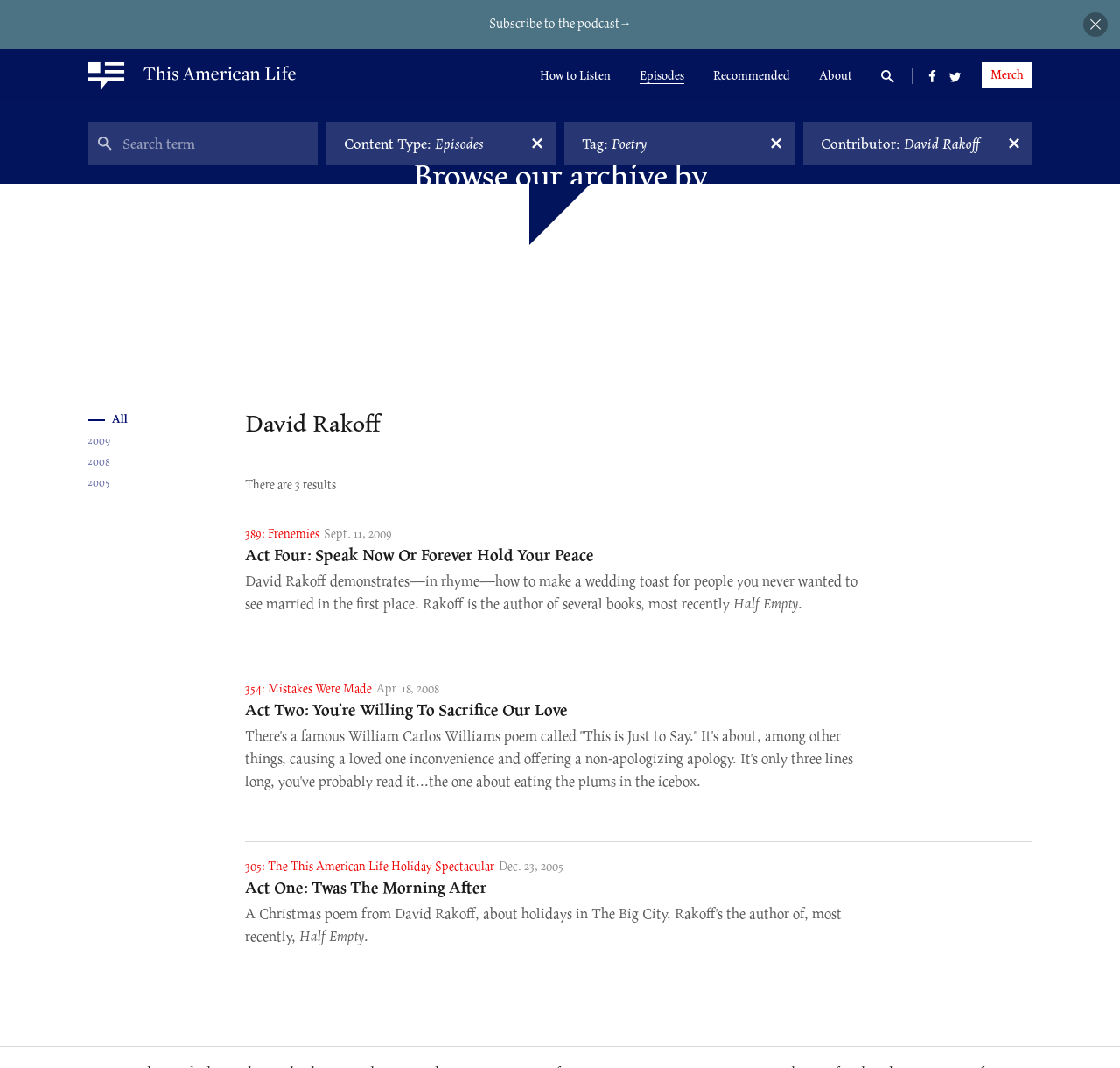Identify the bounding box coordinates of the region that needs to be clicked to carry out this instruction: "View episodes by contributor David Rakoff". Provide these coordinates as four float numbers ranging from 0 to 1, i.e., [left, top, right, bottom].

[0.219, 0.383, 0.781, 0.41]